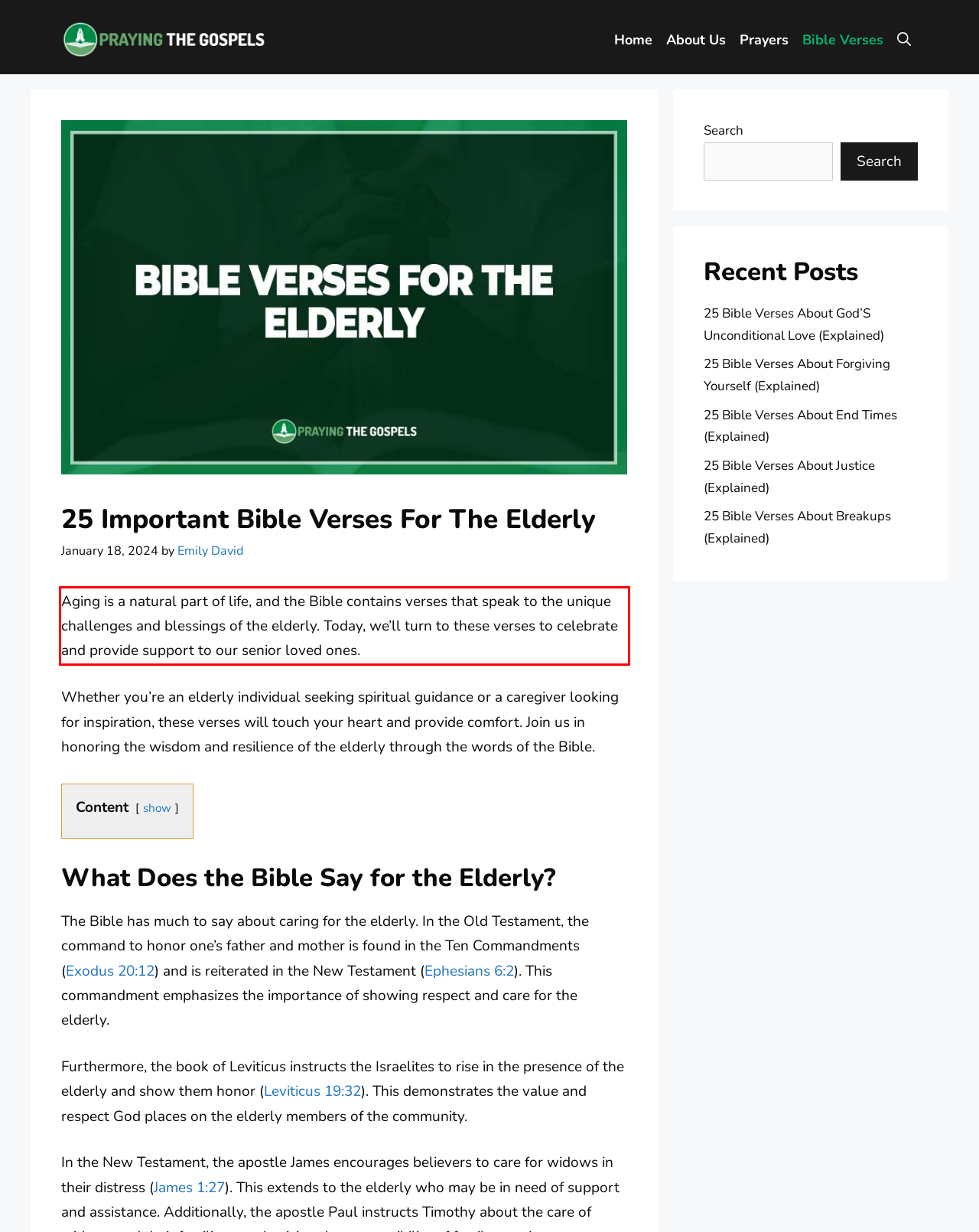You are provided with a screenshot of a webpage that includes a red bounding box. Extract and generate the text content found within the red bounding box.

Aging is a natural part of life, and the Bible contains verses that speak to the unique challenges and blessings of the elderly. Today, we’ll turn to these verses to celebrate and provide support to our senior loved ones.